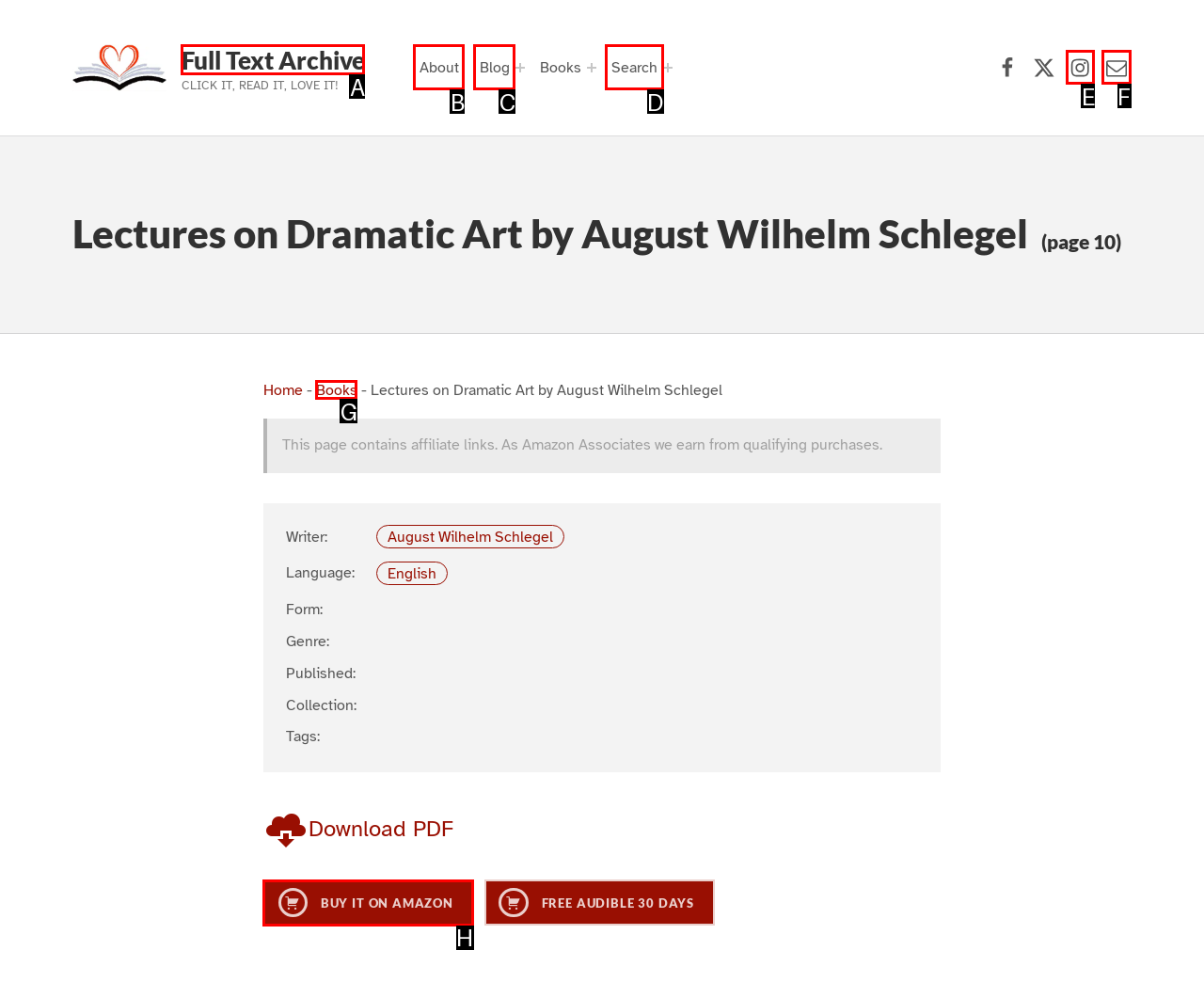From the choices provided, which HTML element best fits the description: Books? Answer with the appropriate letter.

G